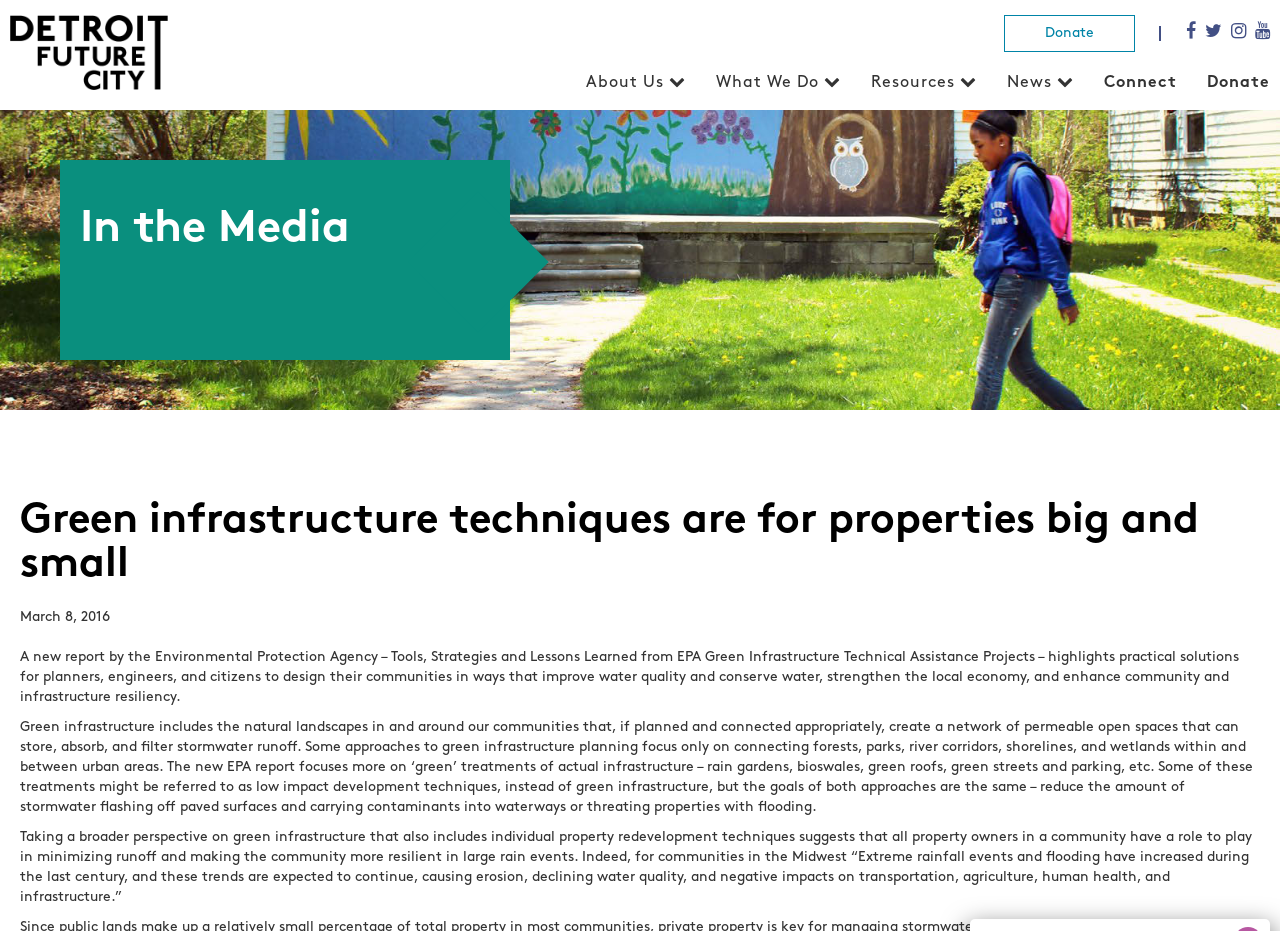Using a single word or phrase, answer the following question: 
What is the purpose of green infrastructure?

Improve water quality and conserve water